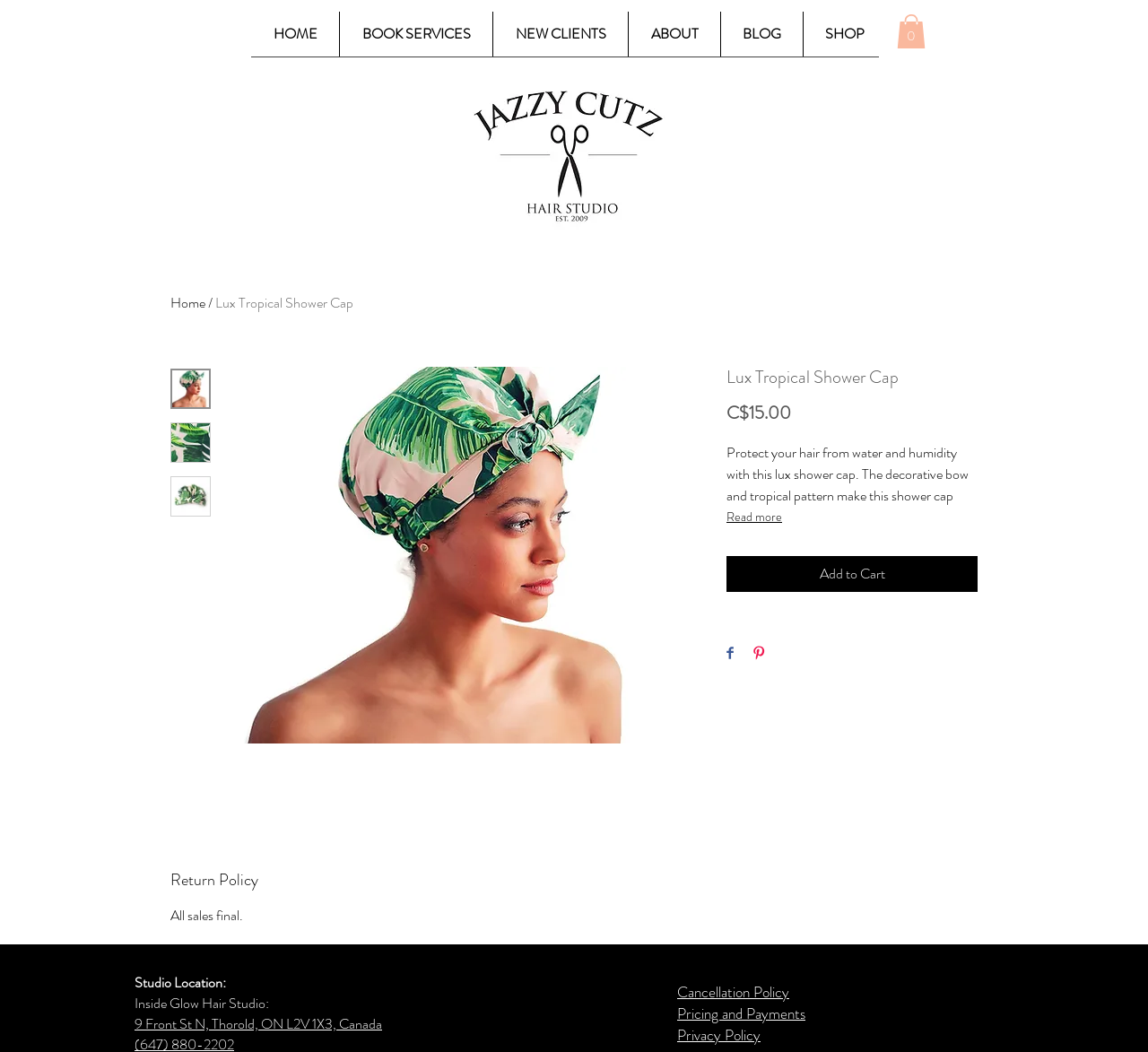Please find the bounding box coordinates in the format (top-left x, top-left y, bottom-right x, bottom-right y) for the given element description. Ensure the coordinates are floating point numbers between 0 and 1. Description: 0

[0.781, 0.014, 0.806, 0.046]